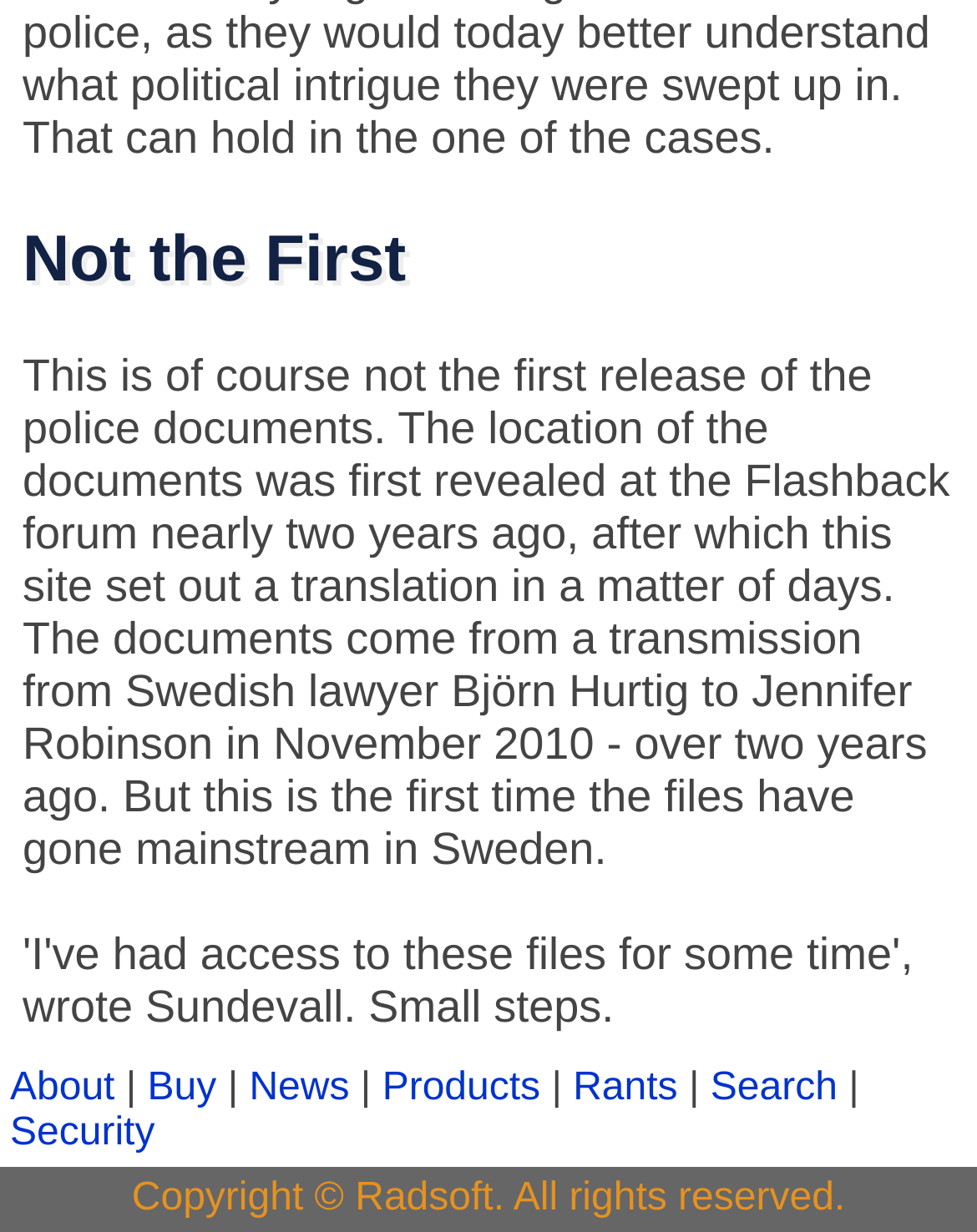Identify the coordinates of the bounding box for the element that must be clicked to accomplish the instruction: "view security information".

[0.01, 0.903, 0.158, 0.937]